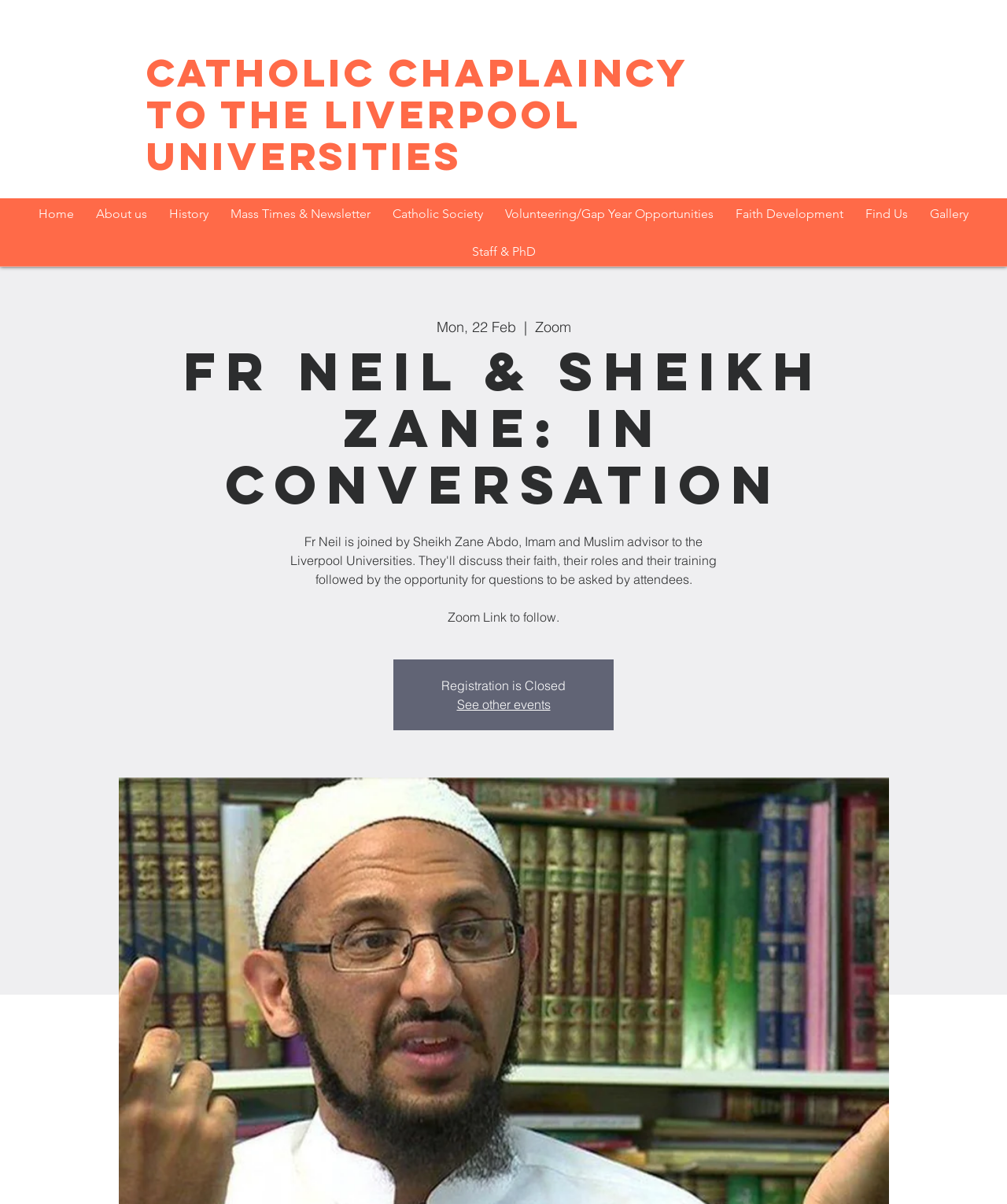Given the element description, predict the bounding box coordinates in the format (top-left x, top-left y, bottom-right x, bottom-right y), using floating point numbers between 0 and 1: Mass Times & Newsletter

[0.221, 0.165, 0.376, 0.191]